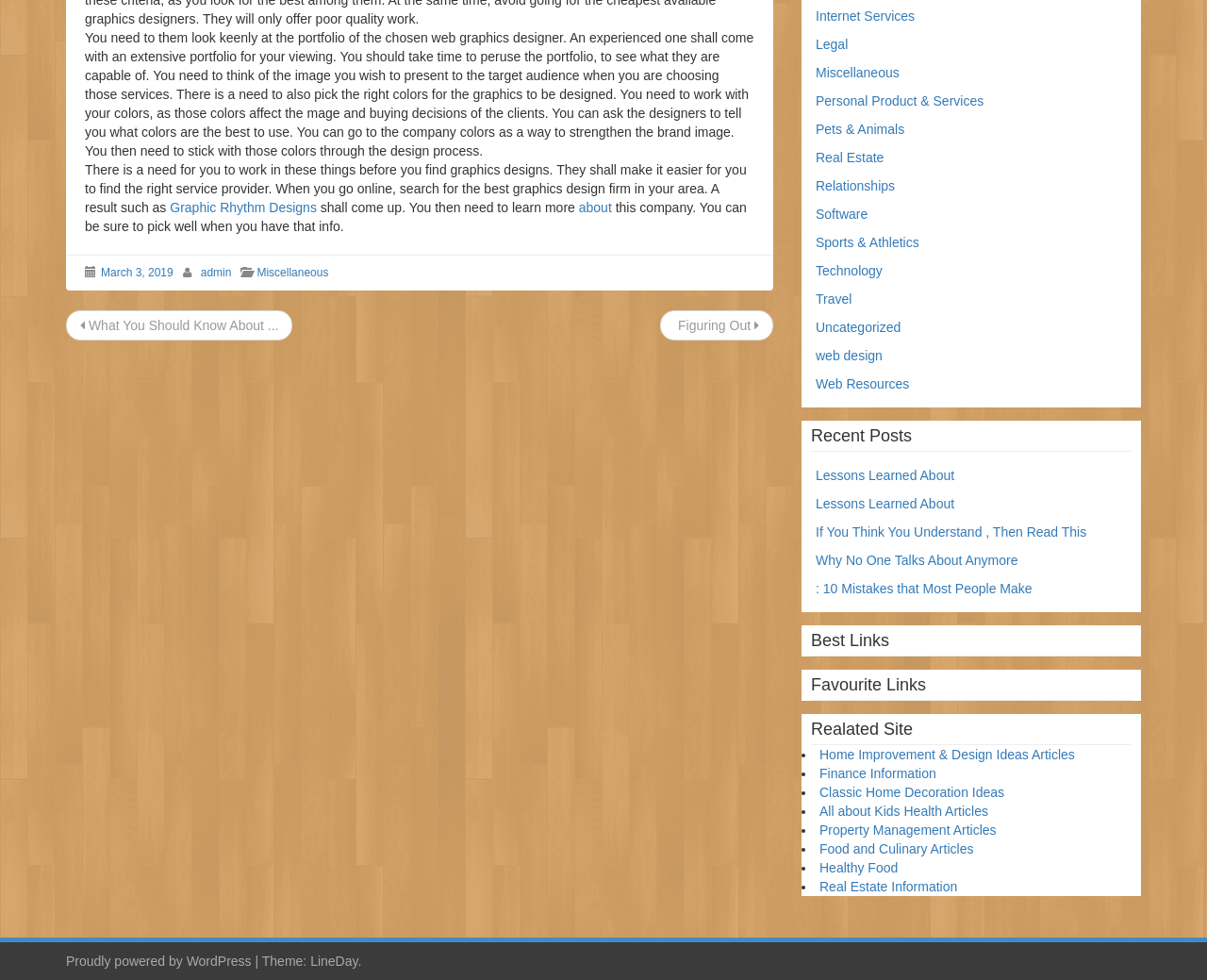From the given element description: "Property Management Articles", find the bounding box for the UI element. Provide the coordinates as four float numbers between 0 and 1, in the order [left, top, right, bottom].

[0.679, 0.839, 0.825, 0.855]